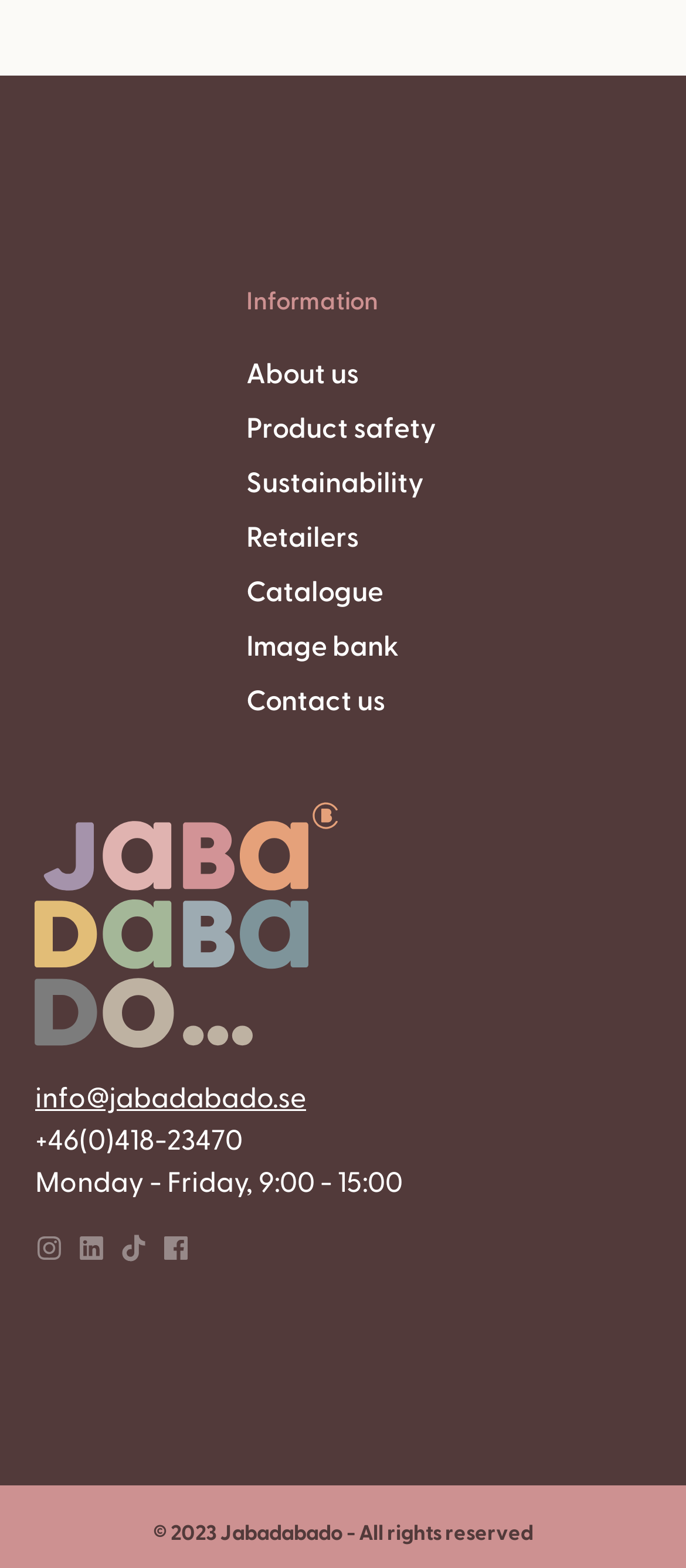Can you find the bounding box coordinates for the element to click on to achieve the instruction: "Call the customer service"?

[0.051, 0.716, 0.354, 0.739]